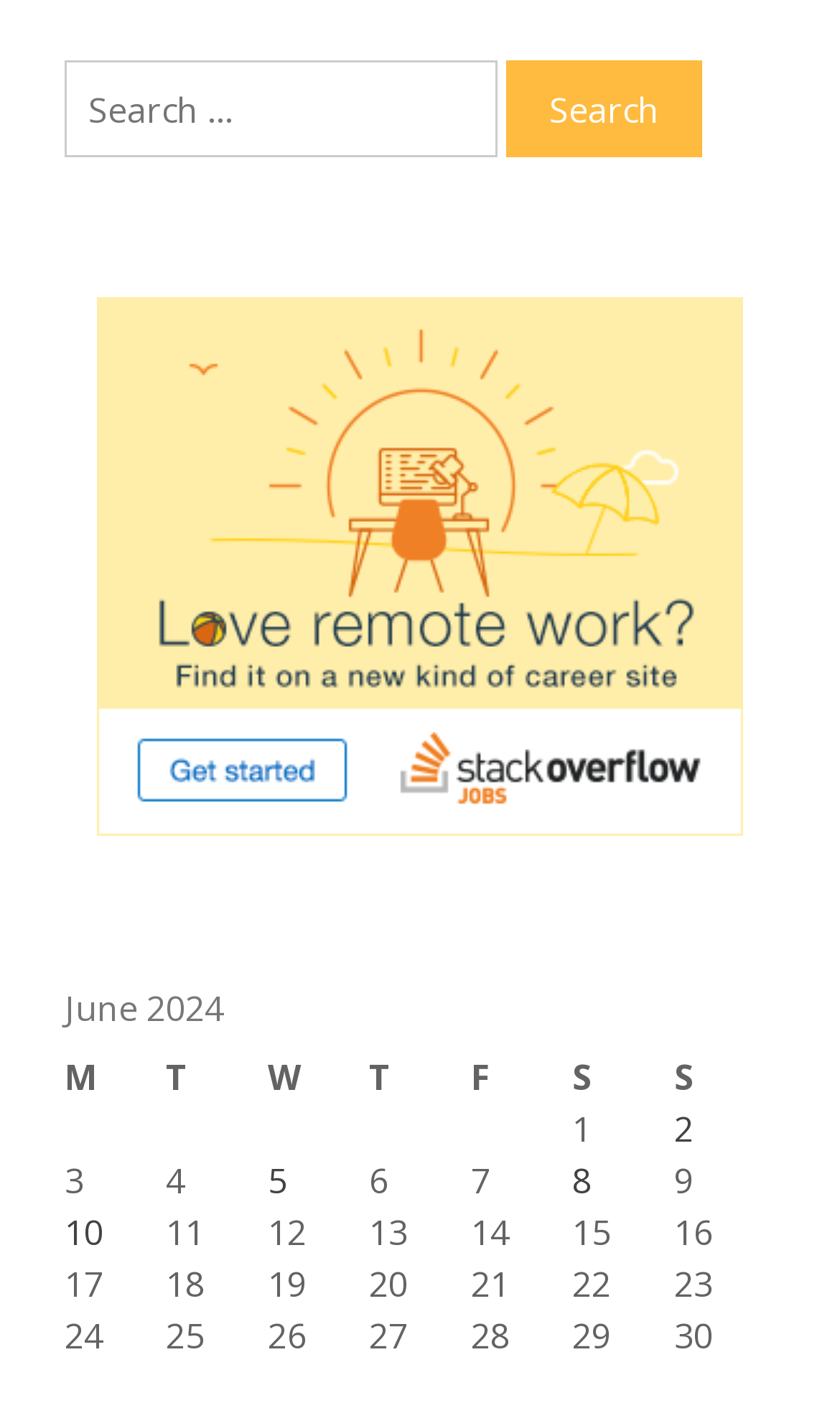Can you give a comprehensive explanation to the question given the content of the image?
What are the column headers of the table?

The column headers of the table can be found by looking at the columnheader elements which are direct children of the row element. The column headers are 'M', 'T', 'W', 'T', 'F', 'S', and 'S'.